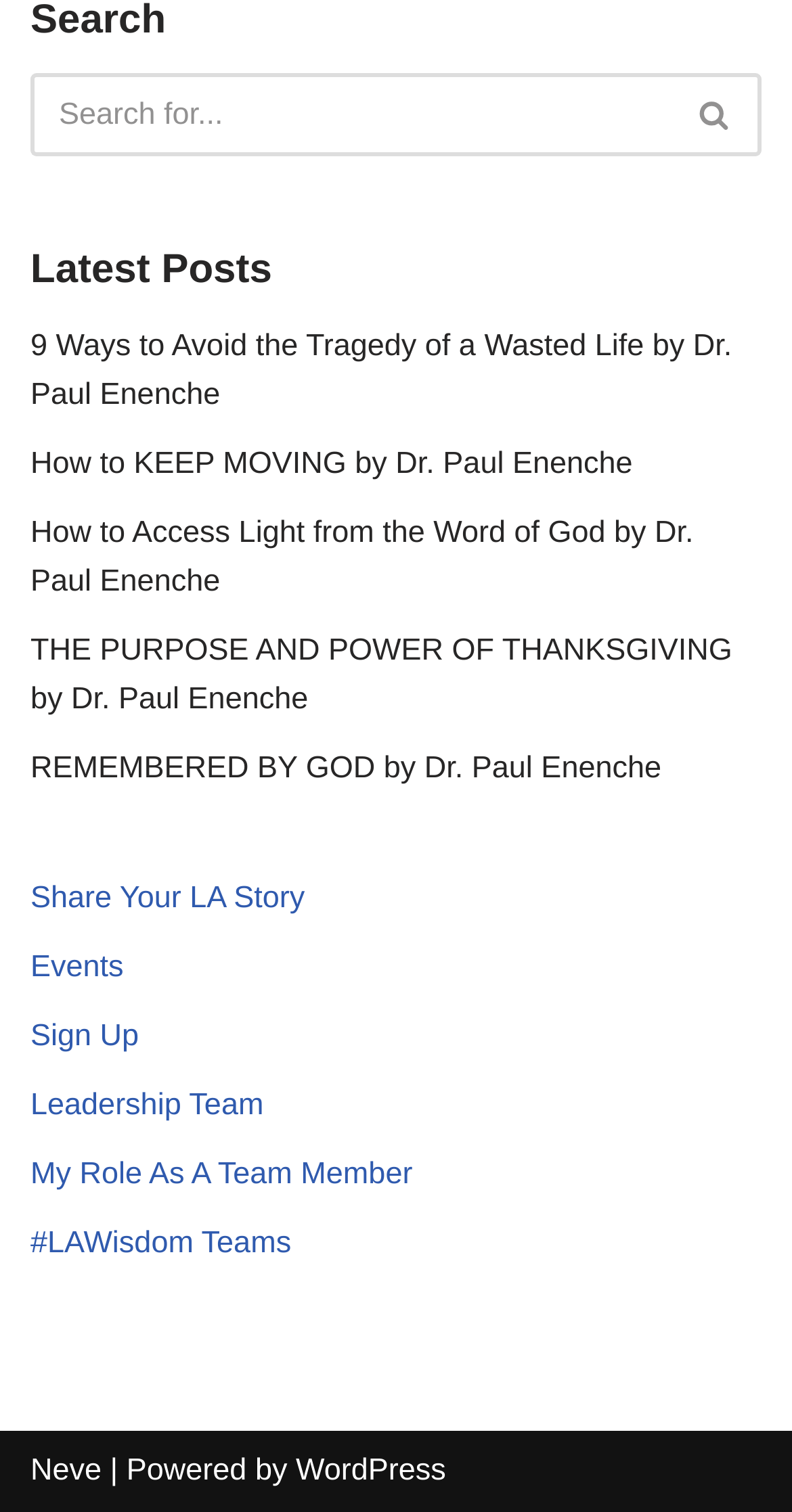Please identify the bounding box coordinates of the element I need to click to follow this instruction: "read the latest post".

[0.038, 0.164, 0.343, 0.194]